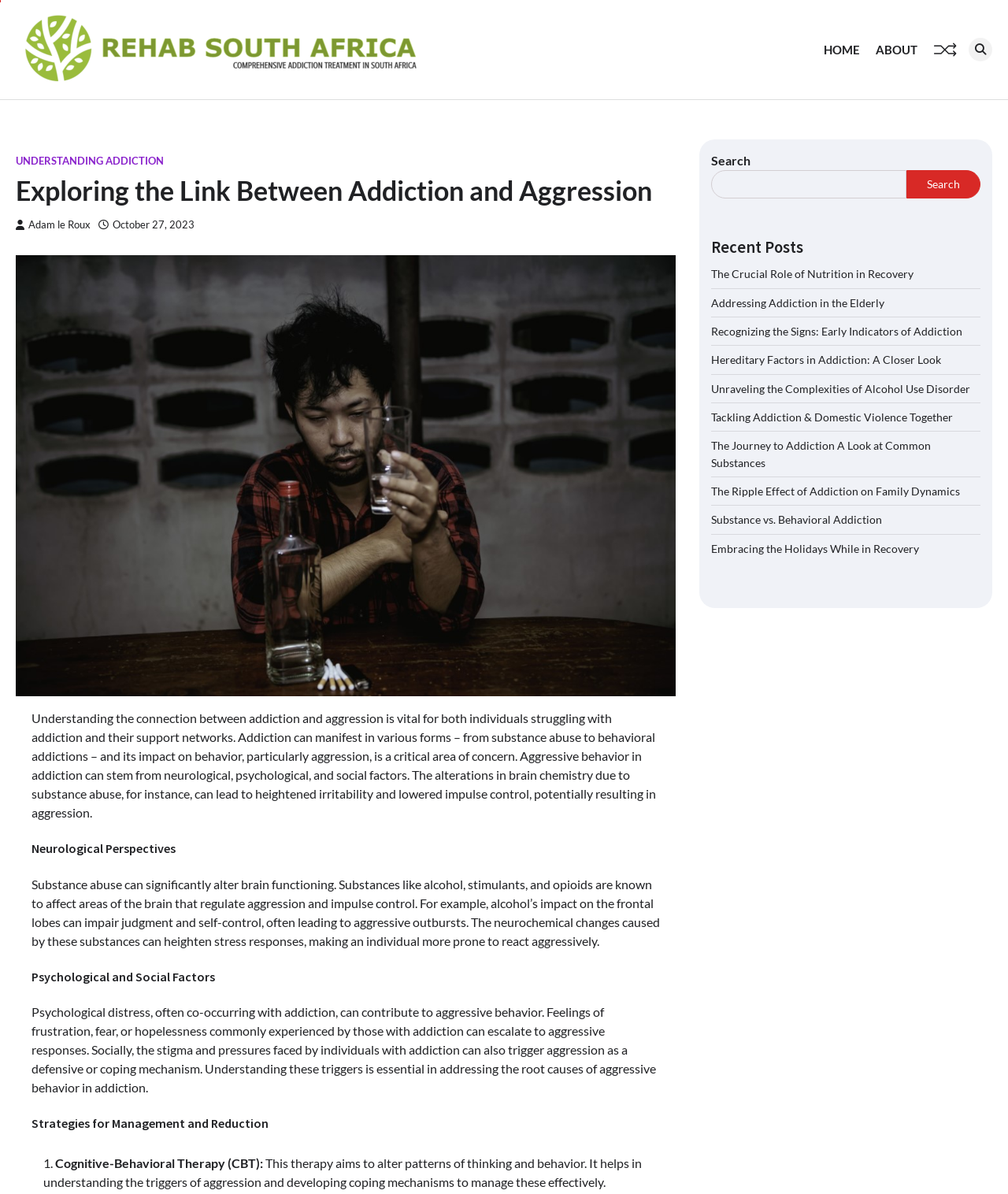What is the purpose of the search box?
Answer the question with a single word or phrase by looking at the picture.

search the website